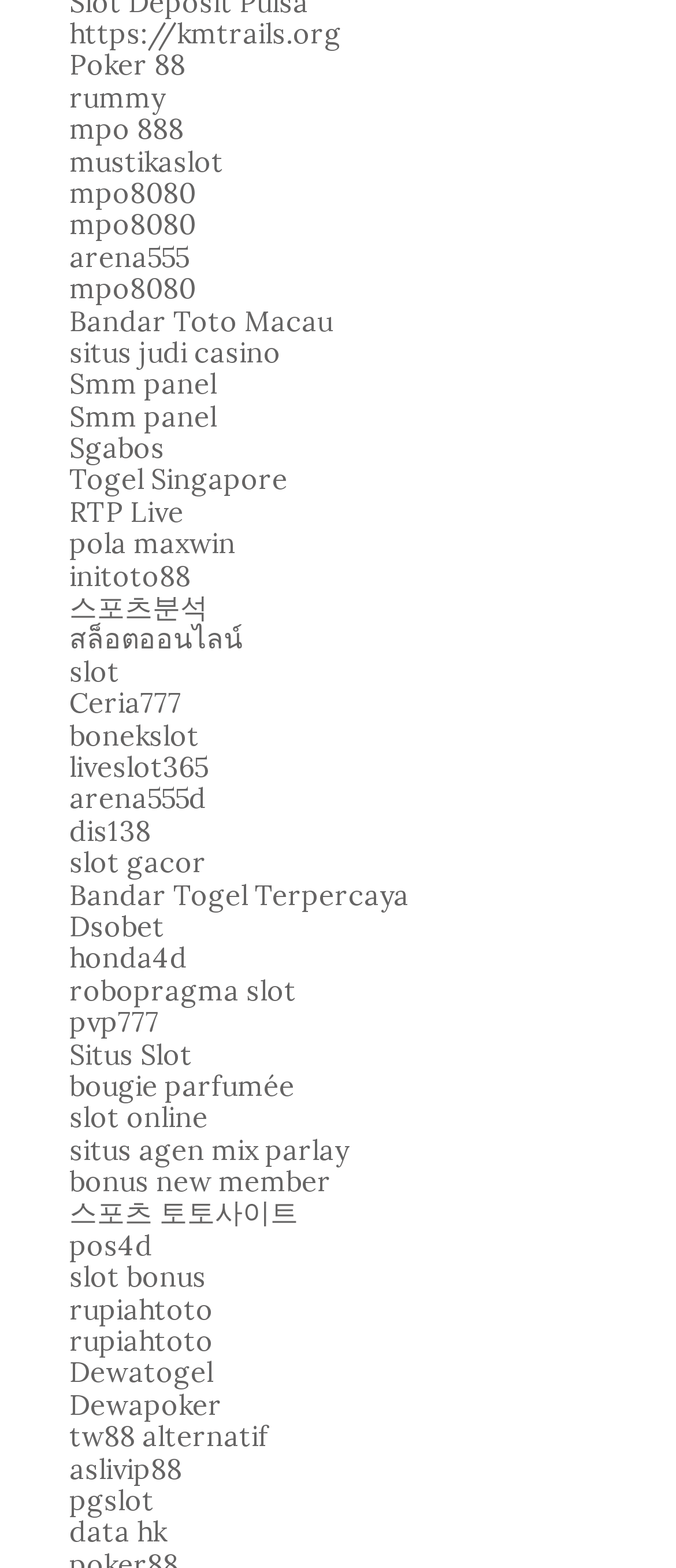Please give a concise answer to this question using a single word or phrase: 
How many links are there on the webpage?

43